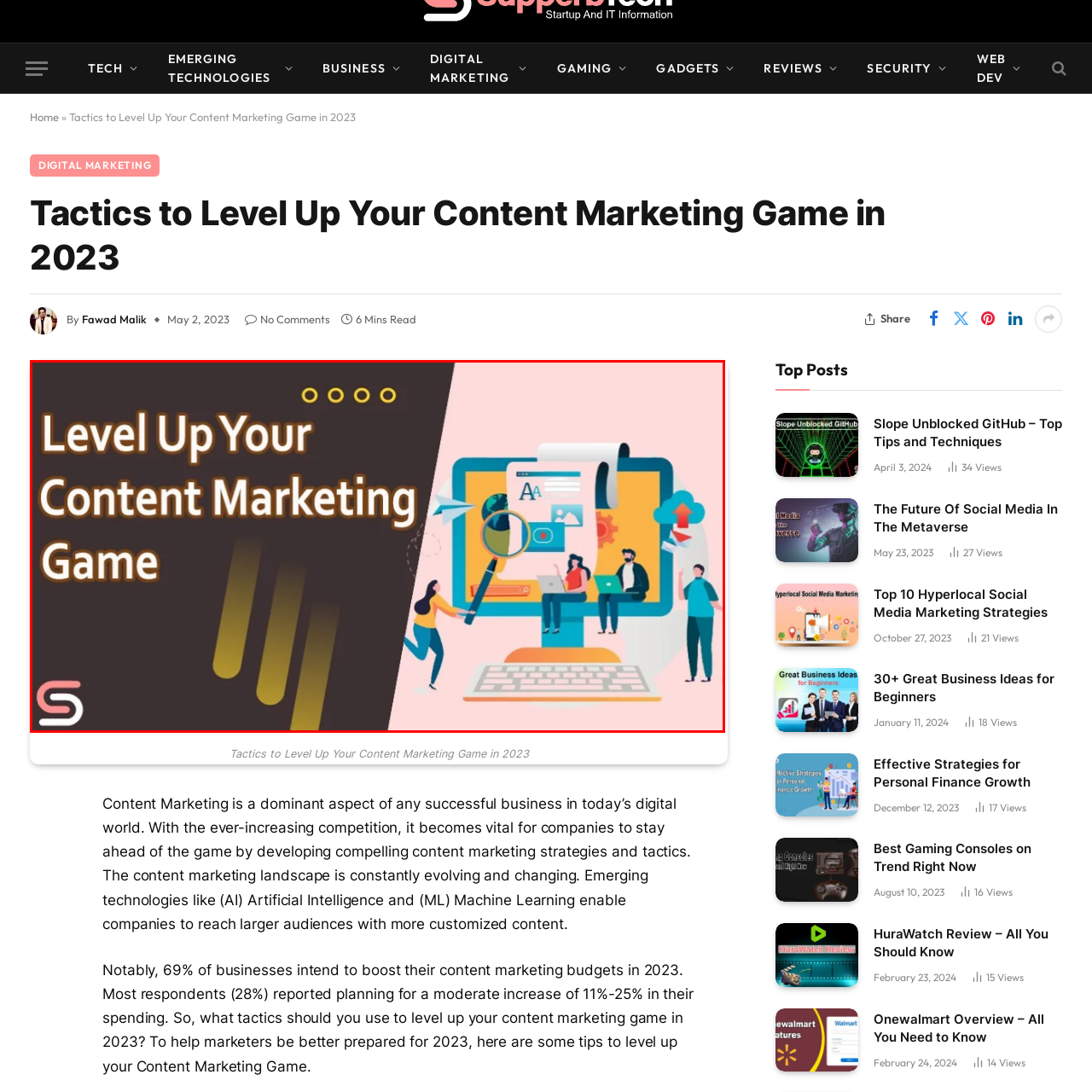Describe in detail the elements and actions shown in the image within the red-bordered area.

The image features a vibrant, visually engaging design that promotes the theme of enhancing content marketing strategies. The heading "Level Up Your Content Marketing Game" stands out prominently in a bold, modern font, emphasizing the message of improvement and innovation in marketing practices.

In the background, an illustration of a computer screen displays elements commonly associated with digital content creation, such as text and graphical icons, symbolizing the tools and resources marketers use. Surrounding the screen are animated figures engaged in various activities related to content marketing—illustrating collaboration and creativity. The use of bright colors and dynamic shapes enhances the energy of the image, inviting viewers to explore new ideas in content marketing for 2023. This design serves as a compelling visual representation of strategies to stay competitive in a rapidly evolving digital landscape.